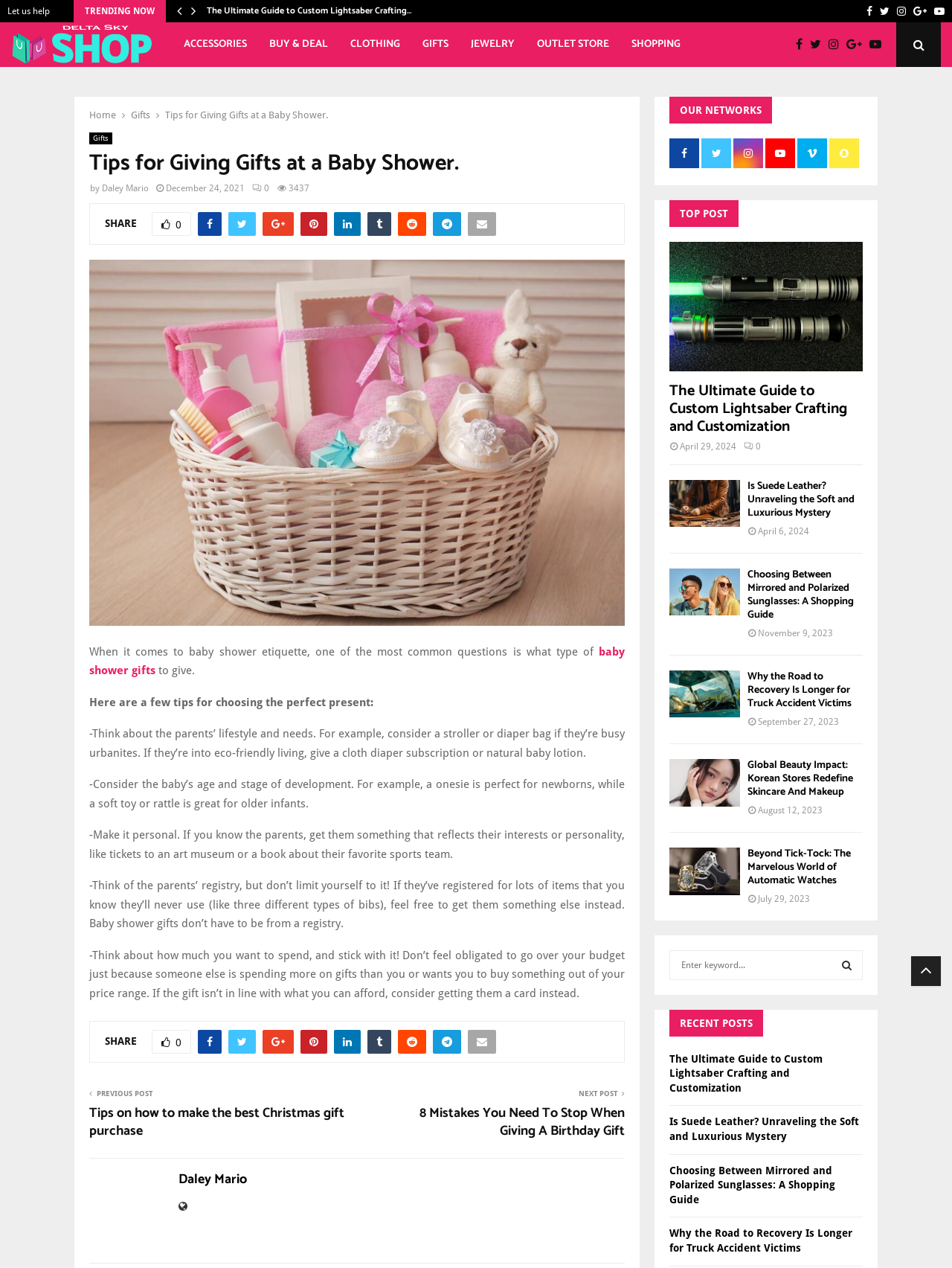How many social media links are there at the top?
Carefully analyze the image and provide a detailed answer to the question.

There are five social media links at the top of the webpage, which are Facebook, Twitter, Instagram, Google, and Youtube.